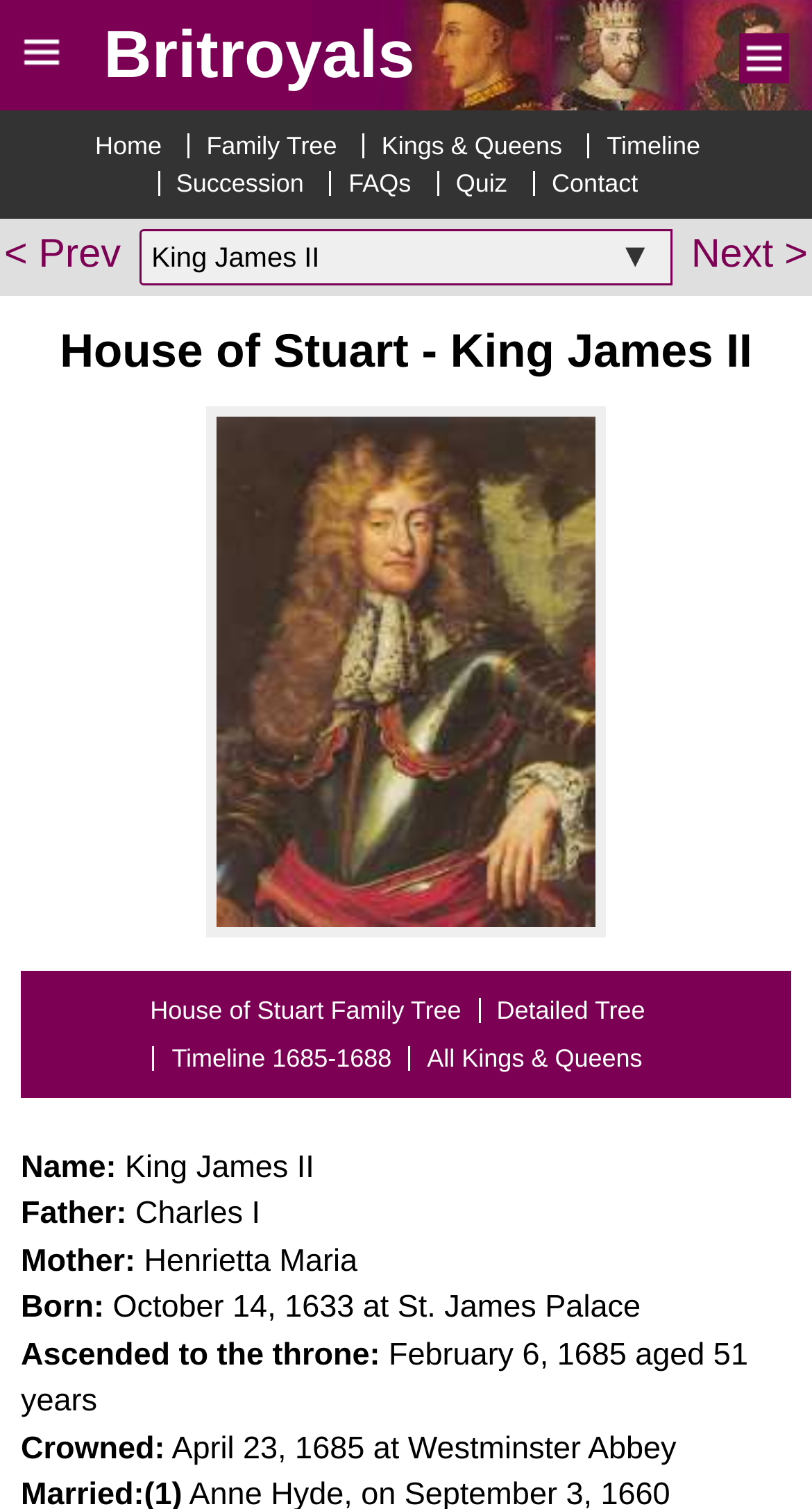What is the name of King James II's father?
Answer the question with just one word or phrase using the image.

Charles I